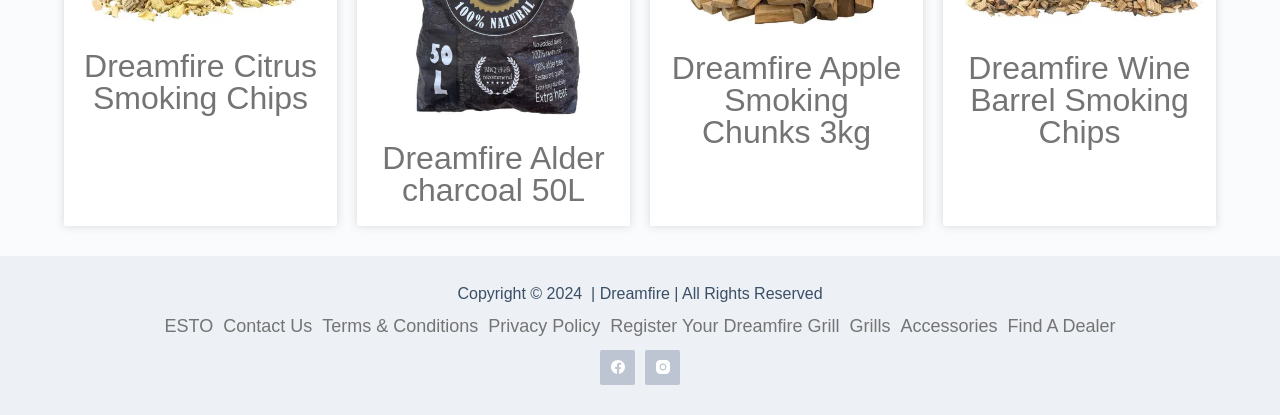Please indicate the bounding box coordinates for the clickable area to complete the following task: "Go to Contact Us". The coordinates should be specified as four float numbers between 0 and 1, i.e., [left, top, right, bottom].

[0.17, 0.763, 0.248, 0.807]